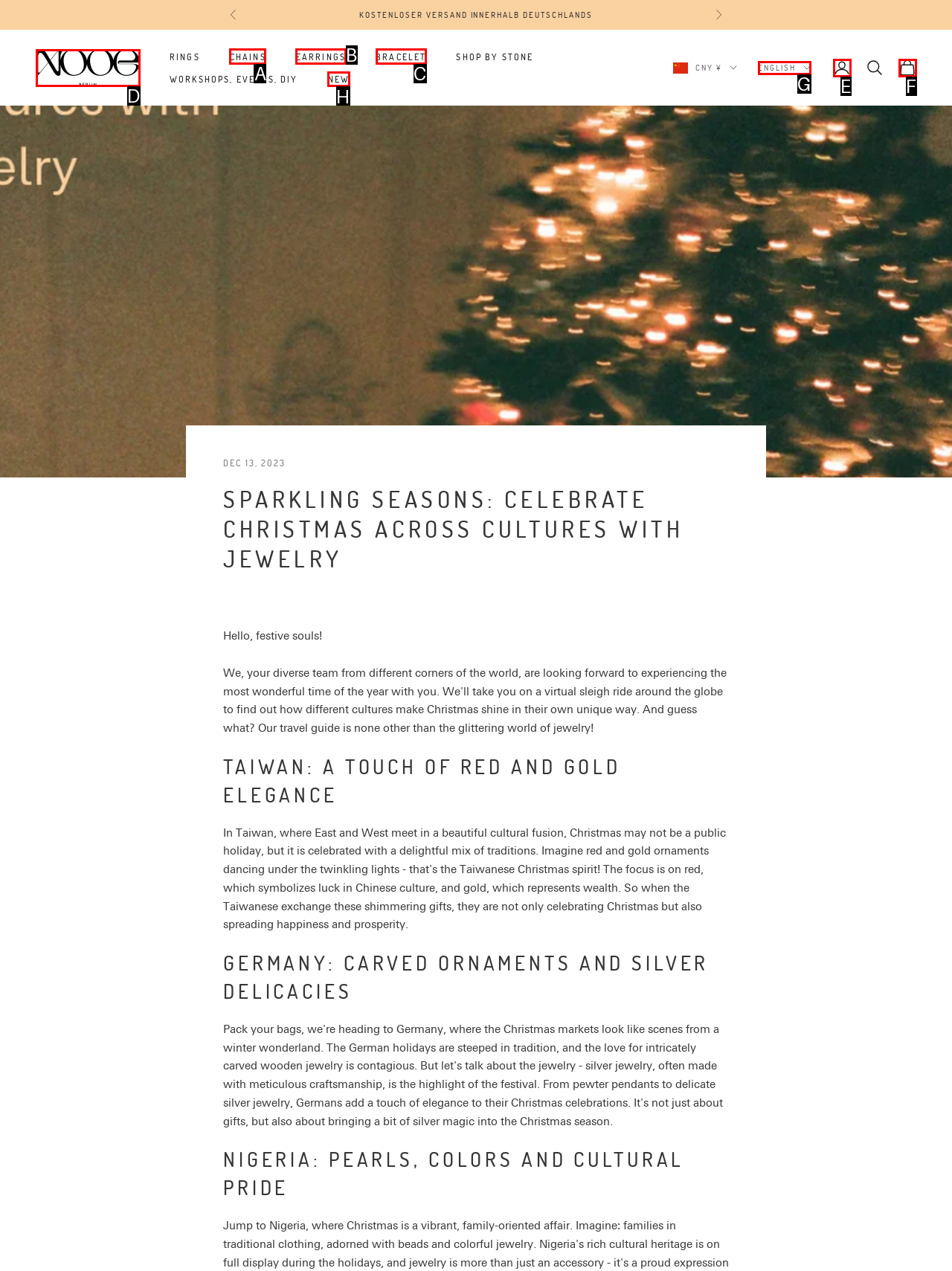Identify the correct HTML element to click to accomplish this task: Click the 'search' button
Respond with the letter corresponding to the correct choice.

None